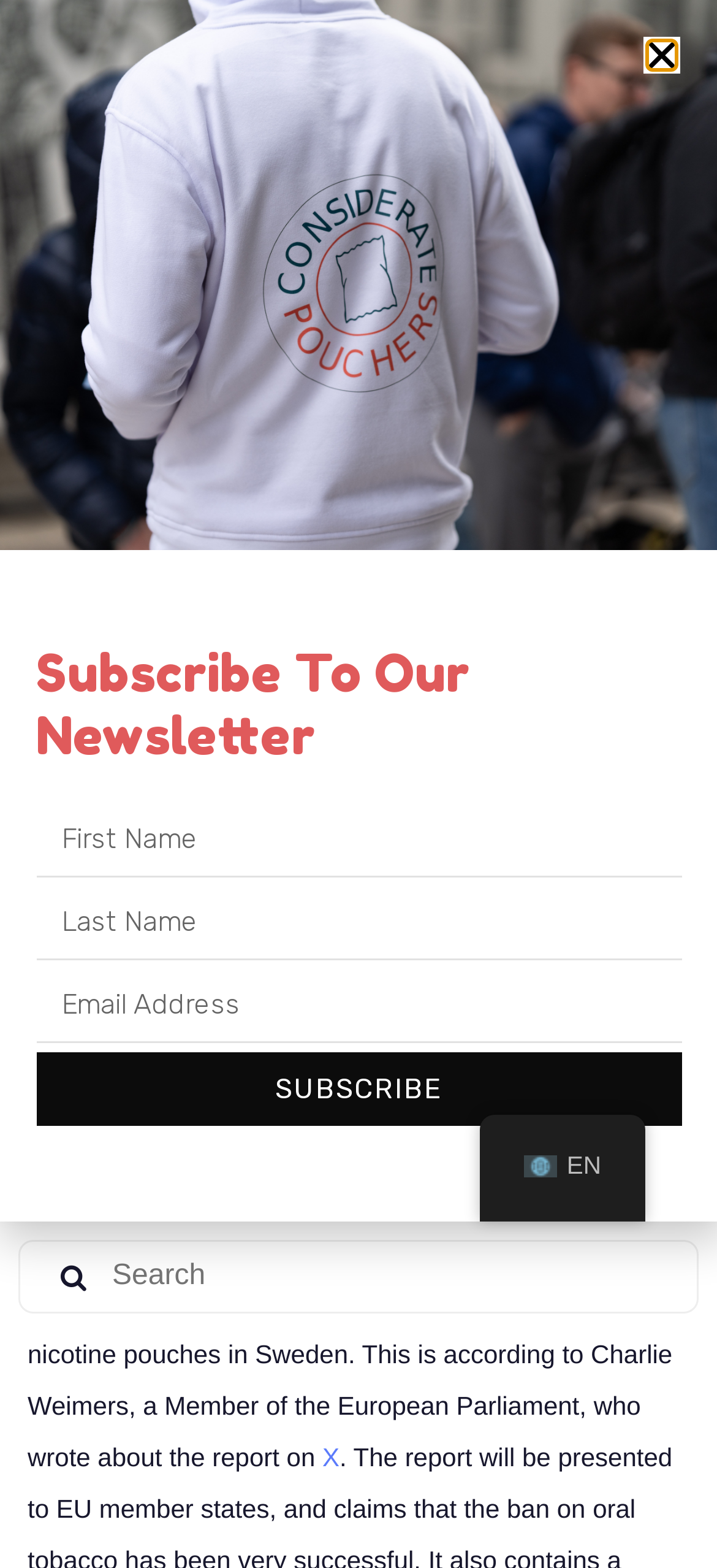How many textboxes are there in the newsletter subscription section?
Provide a detailed and extensive answer to the question.

I found the number of textboxes by looking at the section below the article's content, where it says 'Subscribe To Our Newsletter', and counted the number of textboxes, which are 'First Name', 'Last Name', and 'Email Address'.